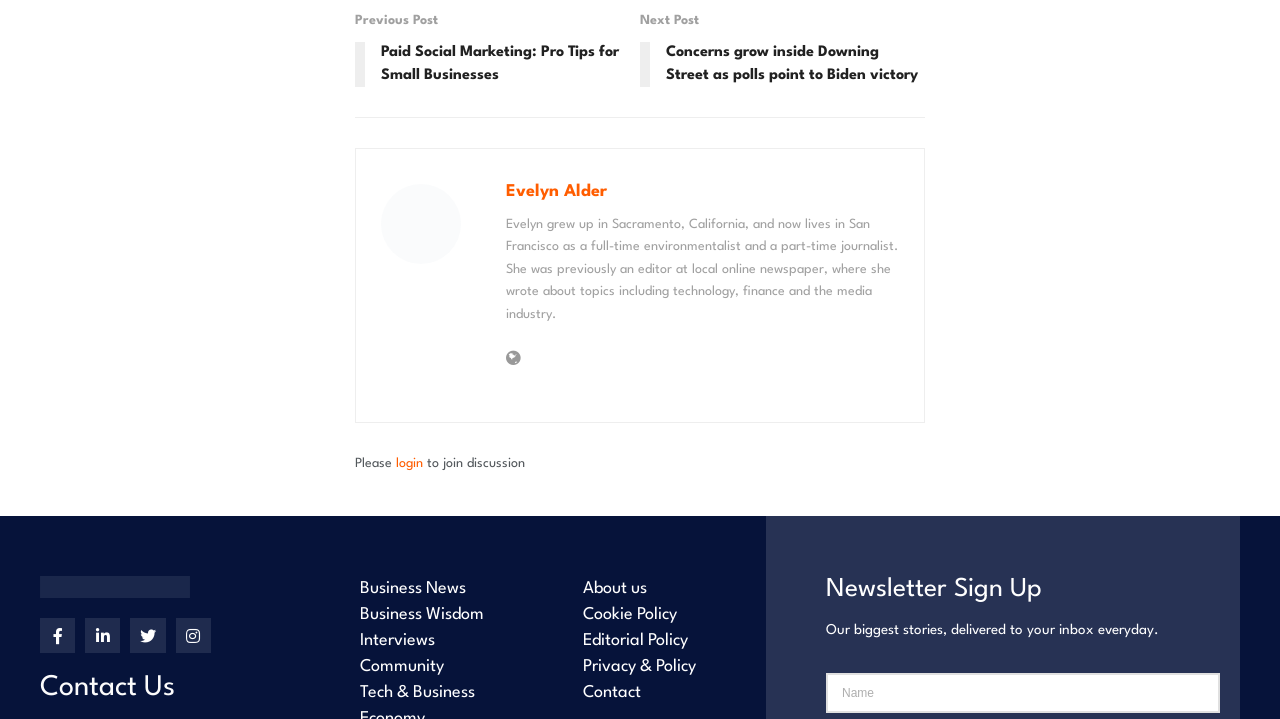Could you specify the bounding box coordinates for the clickable section to complete the following instruction: "Click on the 'Previous Post' link"?

[0.277, 0.014, 0.5, 0.135]